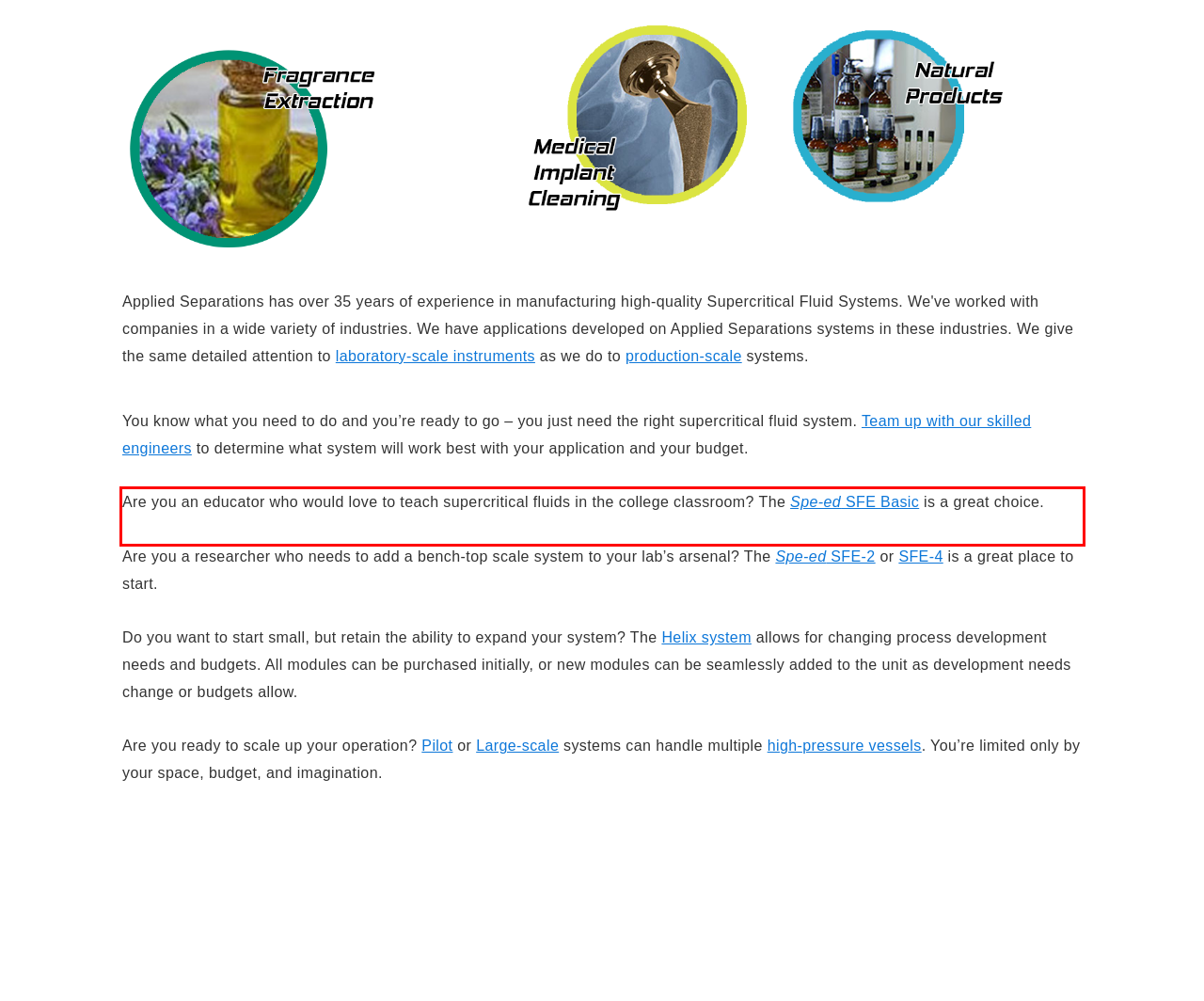From the screenshot of the webpage, locate the red bounding box and extract the text contained within that area.

Are you an educator who would love to teach supercritical fluids in the college classroom? The Spe-ed SFE Basic is a great choice.